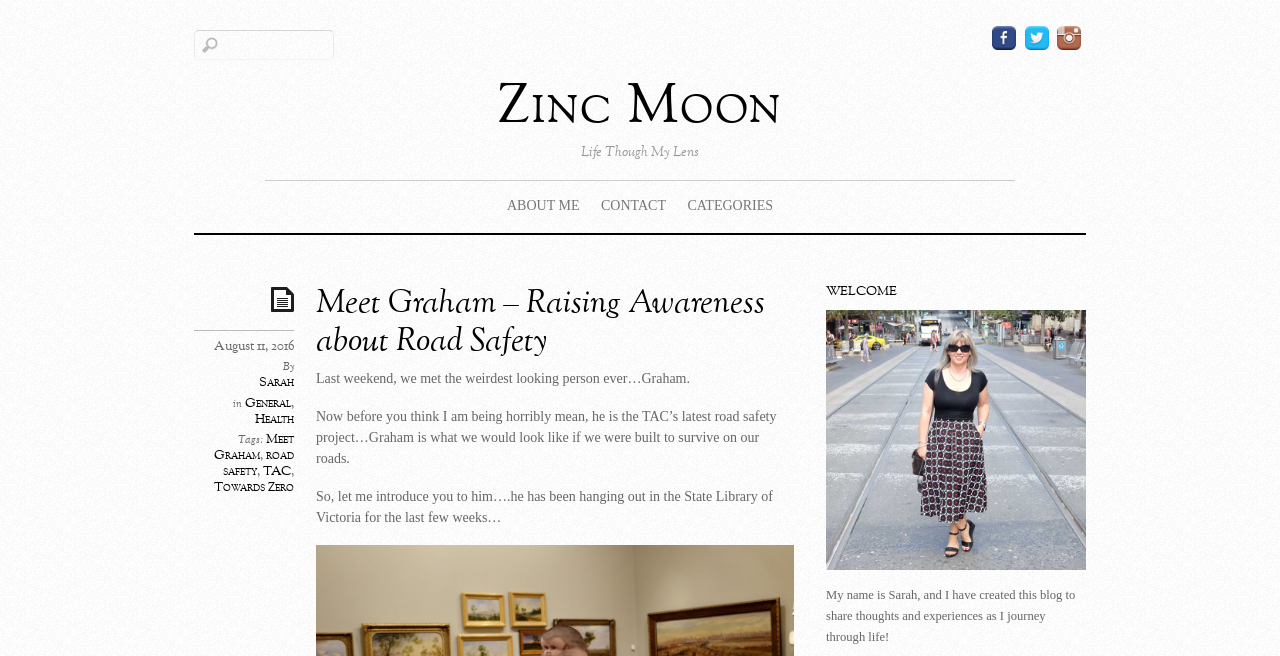Find the bounding box coordinates of the element I should click to carry out the following instruction: "Learn more about road safety".

[0.247, 0.434, 0.62, 0.551]